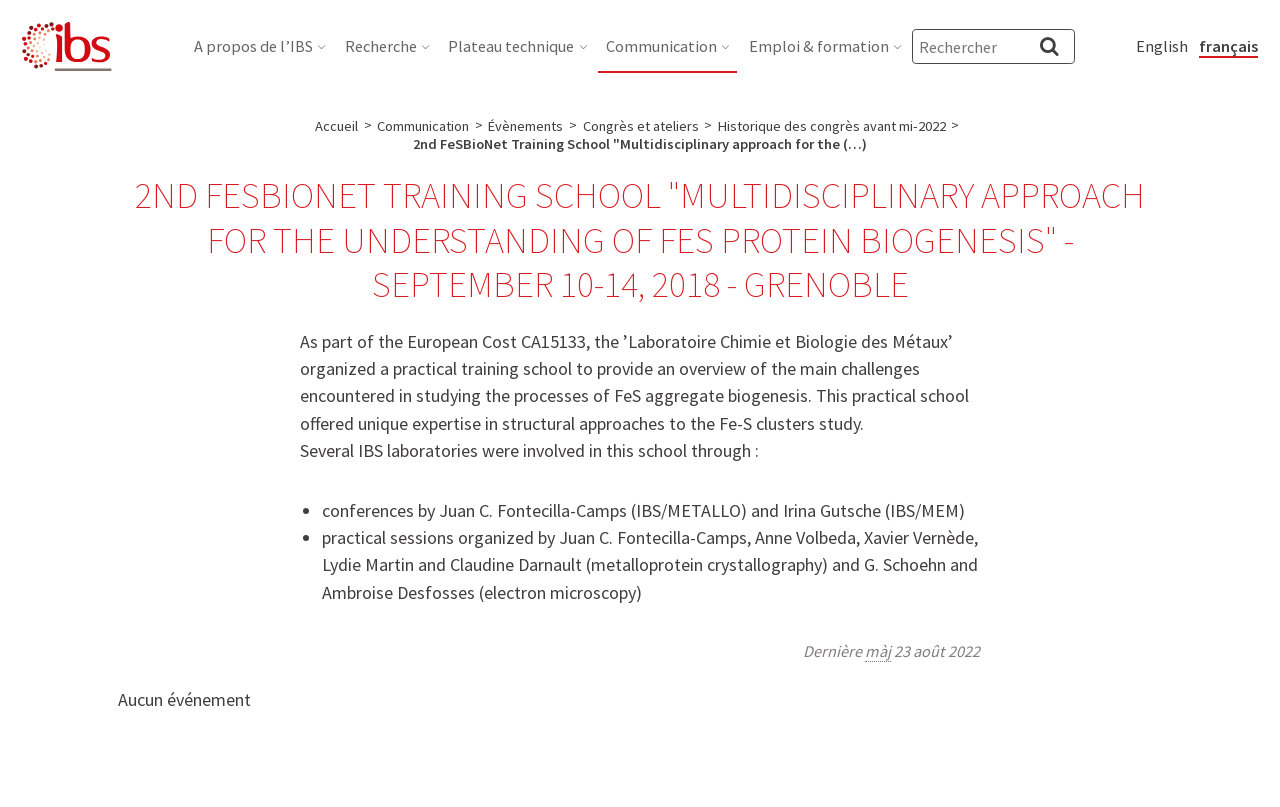Kindly determine the bounding box coordinates for the clickable area to achieve the given instruction: "Go to the 'Communication' page".

[0.295, 0.145, 0.367, 0.167]